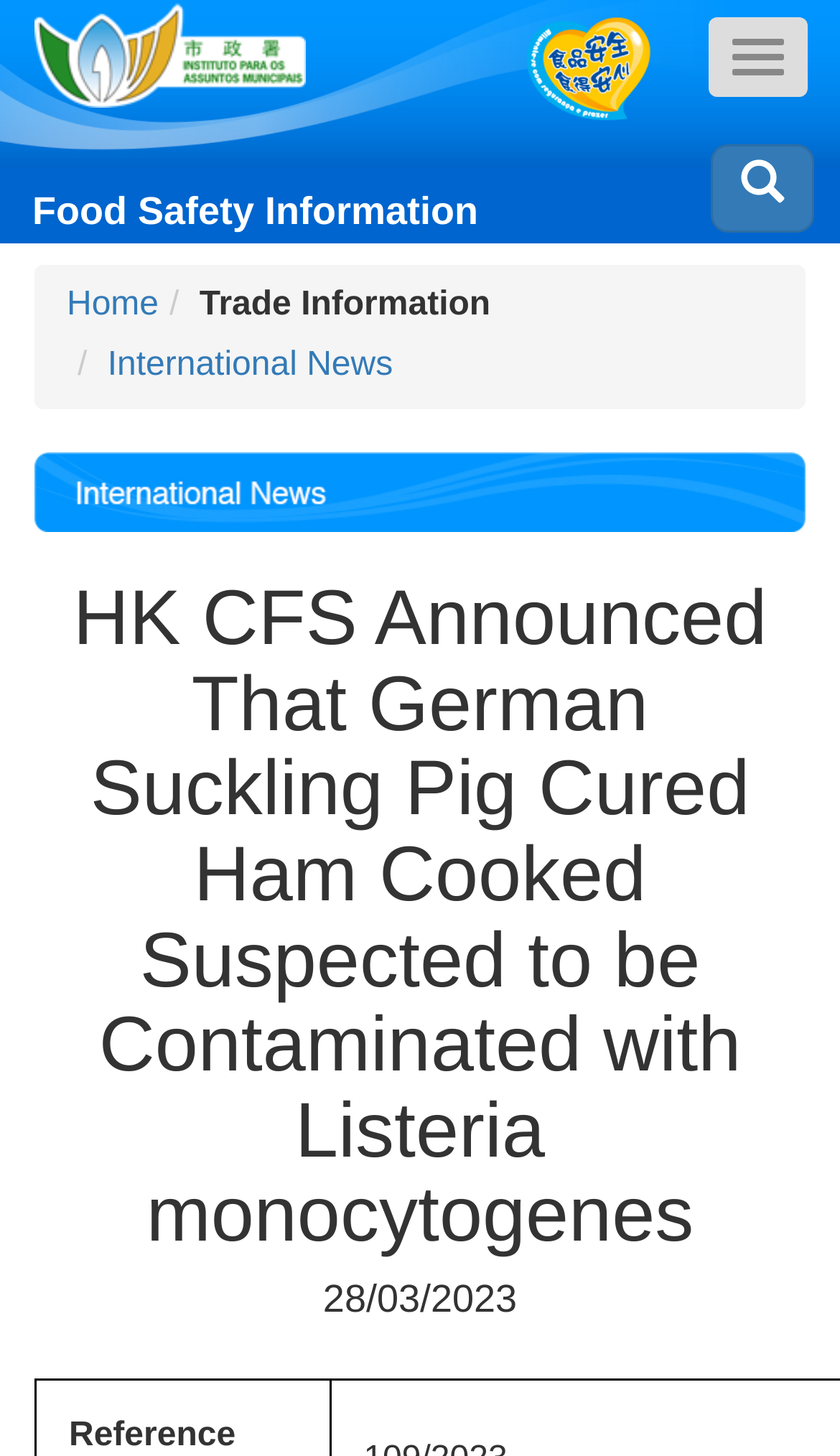What is the main topic of the webpage?
Provide a detailed answer to the question using information from the image.

The main topic of the webpage is International News, which is indicated by the link 'International News' on the webpage.